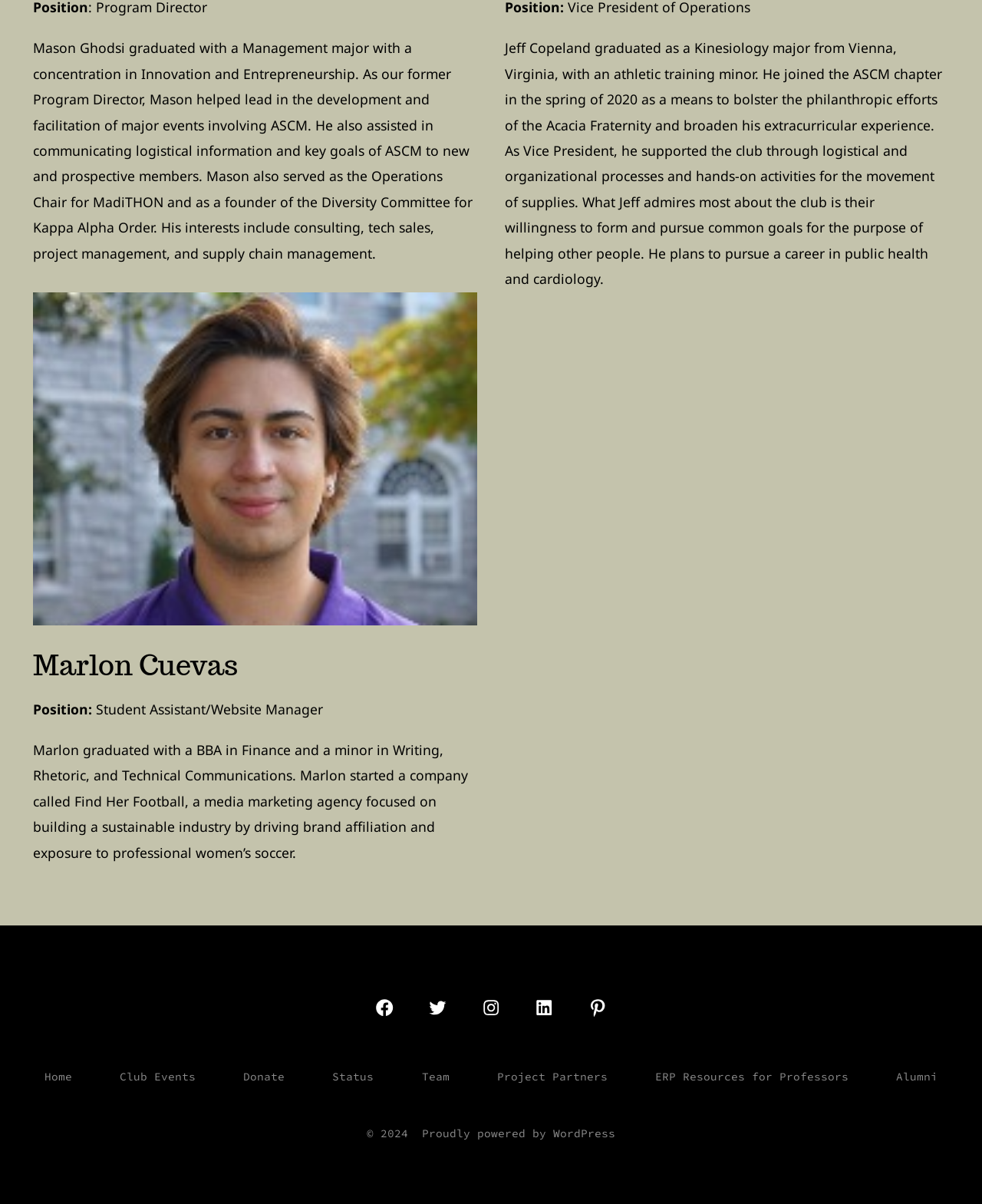Please determine the bounding box coordinates for the element that should be clicked to follow these instructions: "View Team".

[0.409, 0.883, 0.477, 0.906]